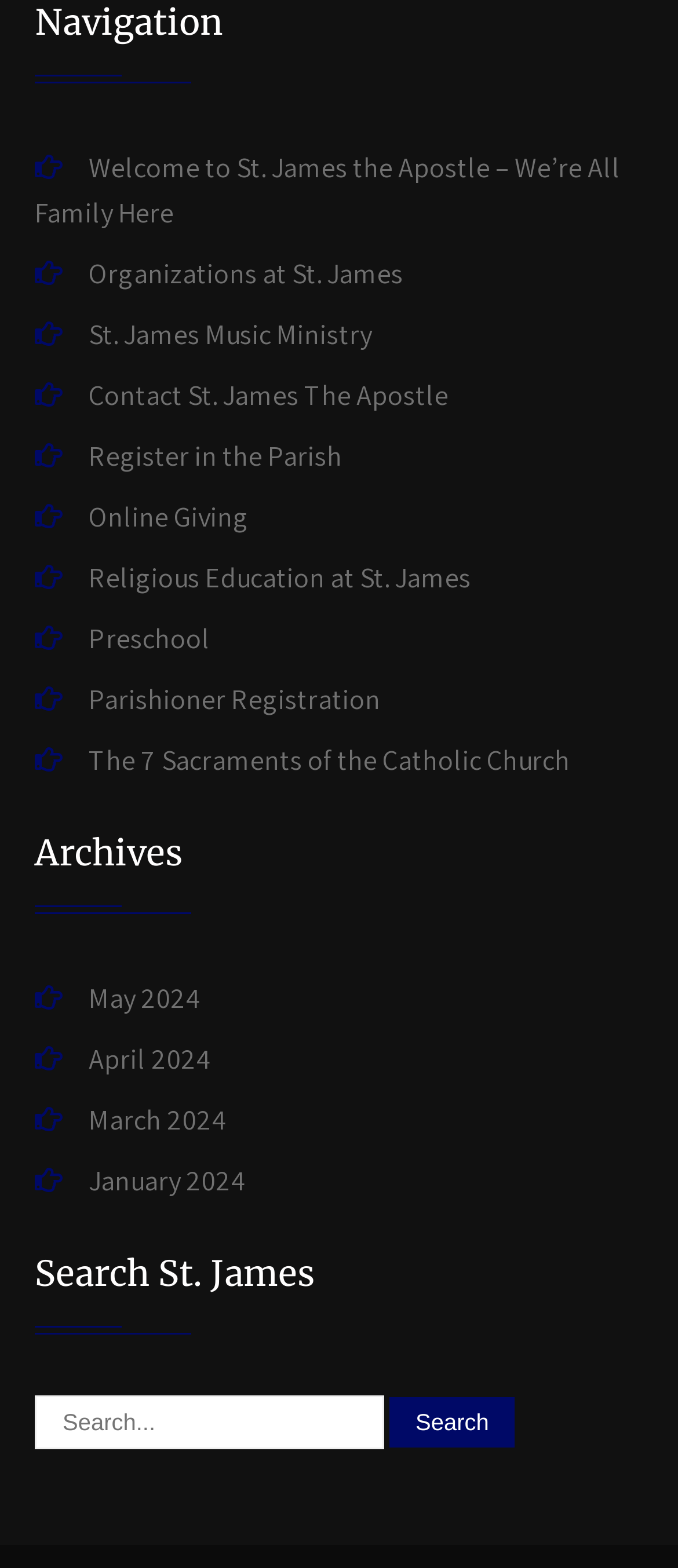Locate and provide the bounding box coordinates for the HTML element that matches this description: "St. James Music Ministry".

[0.131, 0.198, 0.549, 0.228]